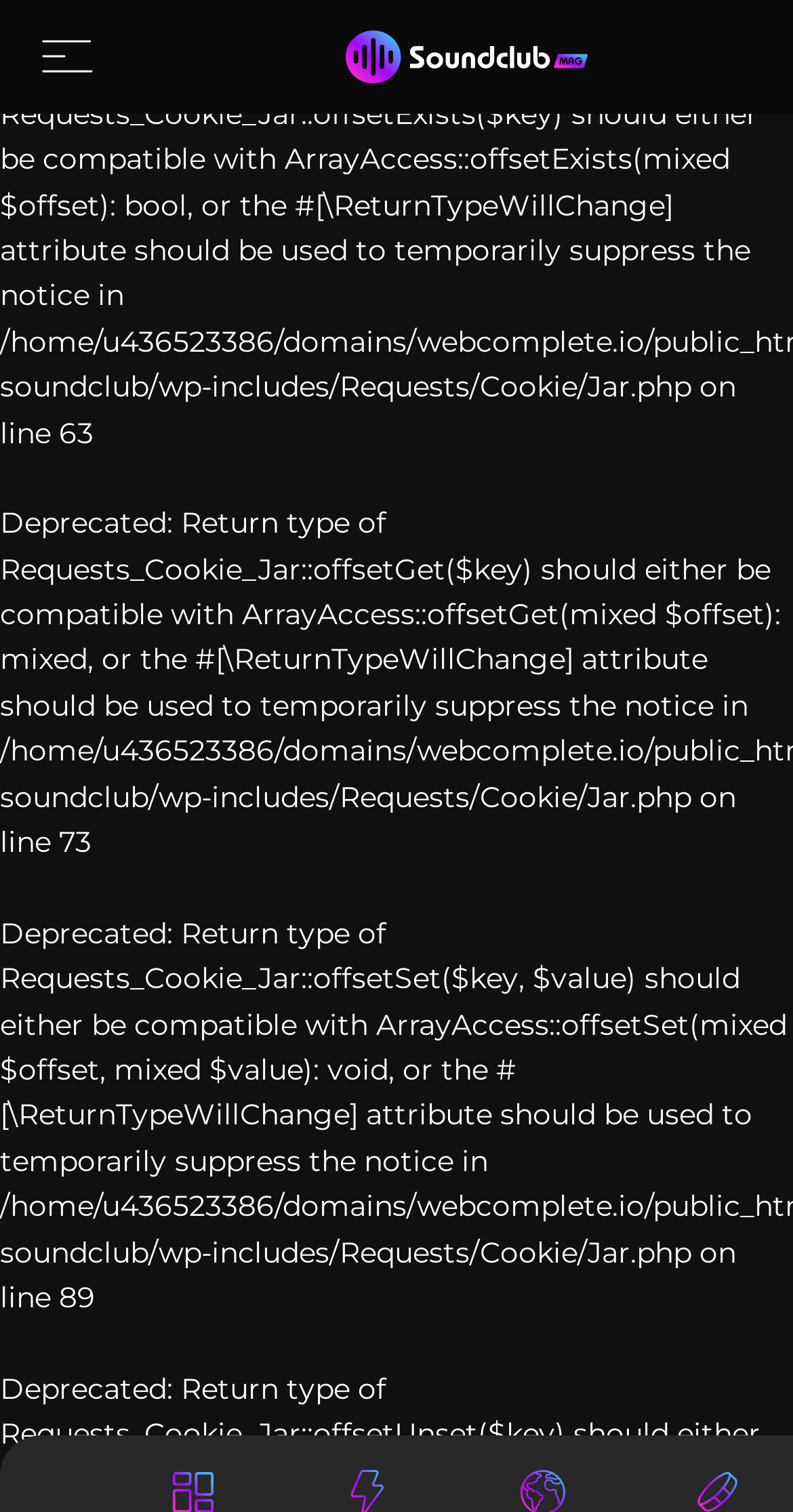Find and specify the bounding box coordinates that correspond to the clickable region for the instruction: "Click the MAG link".

[0.082, 0.246, 0.762, 0.311]